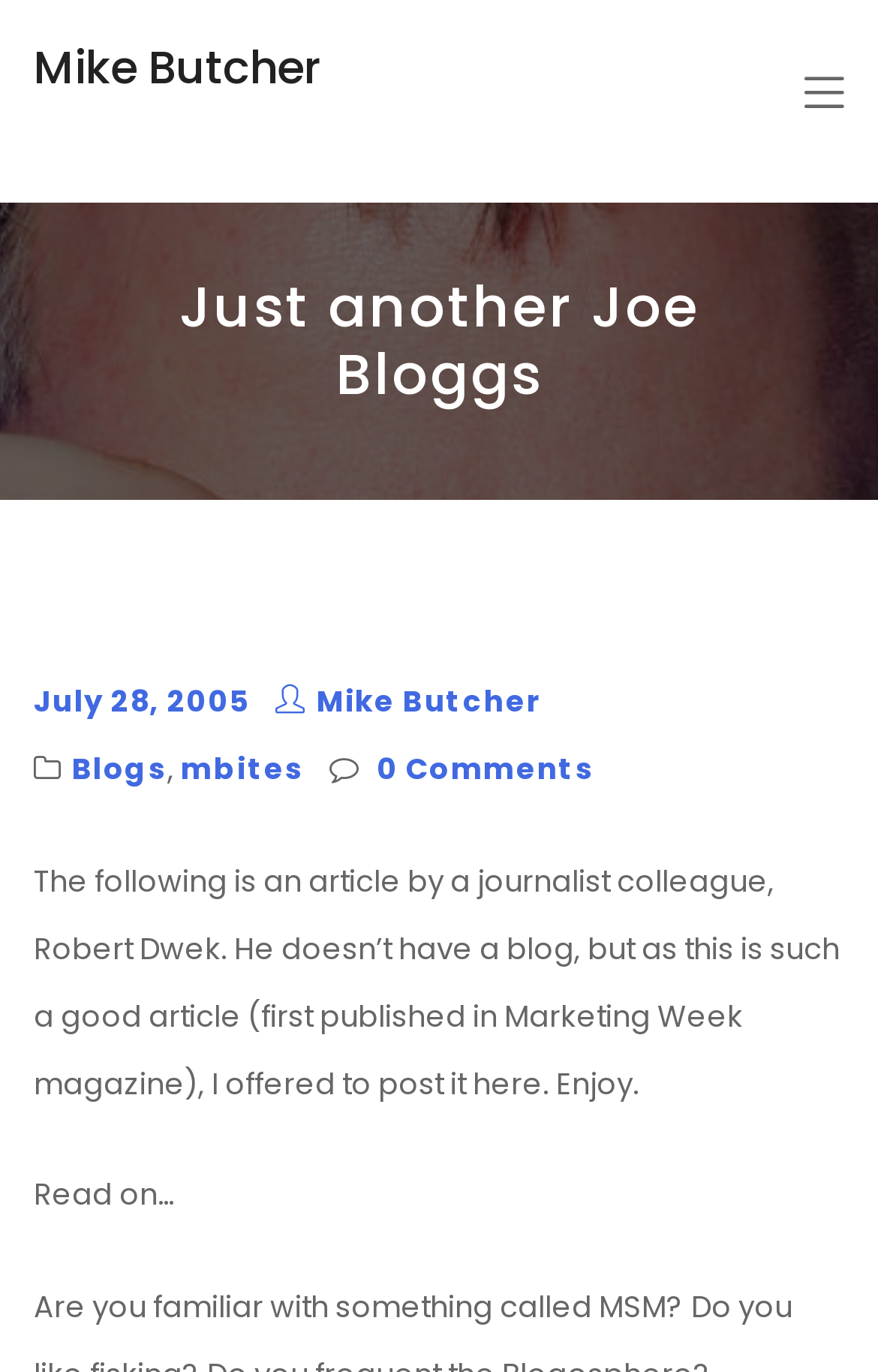Construct a thorough caption encompassing all aspects of the webpage.

The webpage is a blog post titled "Just another Joe Bloggs" by Mike Butcher. At the top, there is a link to the author's name, Mike Butcher. Below the title, there is a heading section that contains several links, including a date "July 28, 2005", an icon with the text "Mike Butcher", a link to "Blogs", a link to "mbites", and a link to "0 Comments". 

Underneath the heading section, there is a paragraph of text that describes the article, stating that it was written by a journalist colleague, Robert Dwek, and that it was originally published in Marketing Week magazine. The text also mentions that the article is being shared on this blog because of its quality. 

Finally, there is a "Read on…" link at the bottom of the page, which likely leads to the full article.